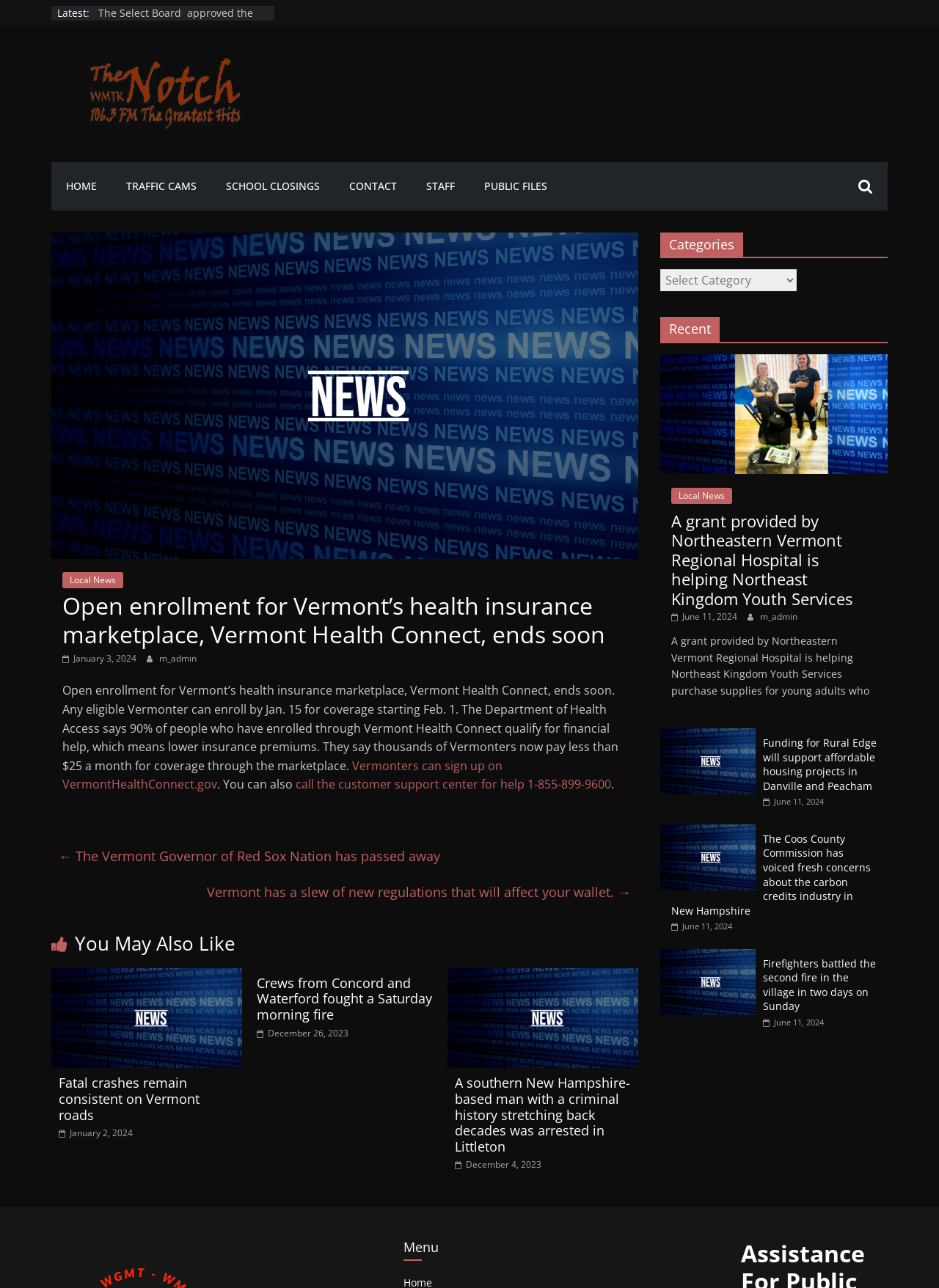Answer the question using only a single word or phrase: 
What is the deadline for Vermonters to enroll in Vermont Health Connect?

Jan. 15